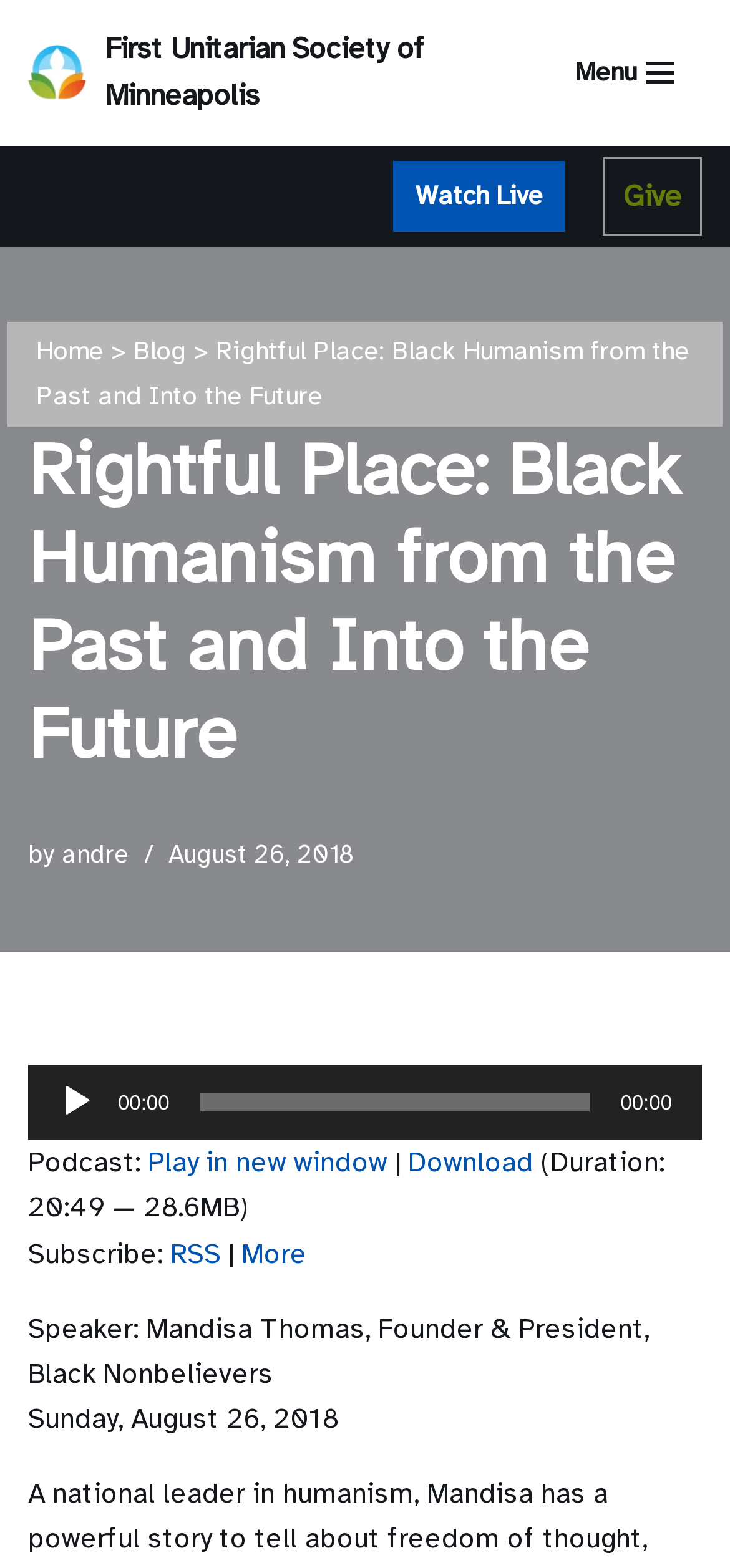Locate the headline of the webpage and generate its content.

Rightful Place: Black Humanism from the Past and Into the Future